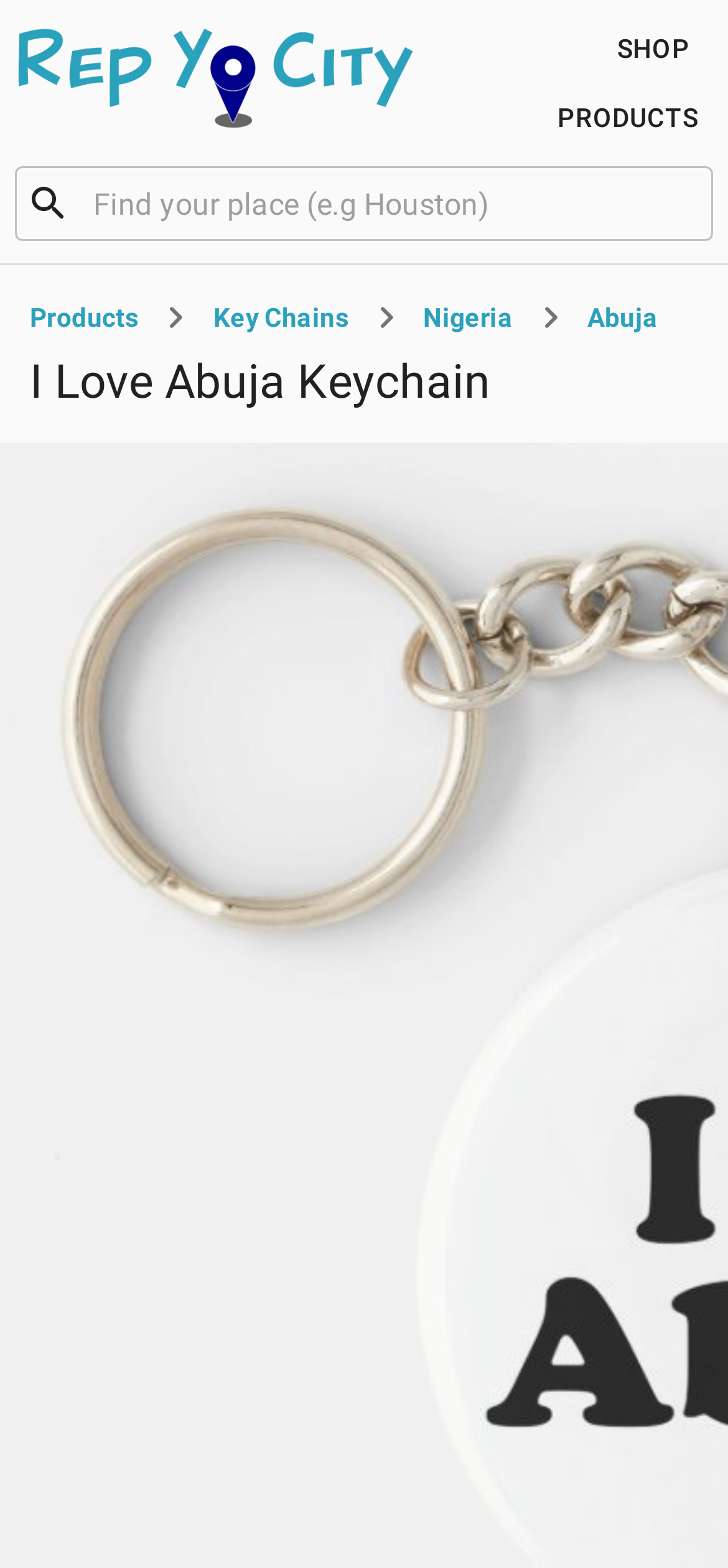From the webpage screenshot, identify the region described by Products. Provide the bounding box coordinates as (top-left x, top-left y, bottom-right x, bottom-right y), with each value being a floating point number between 0 and 1.

[0.746, 0.053, 0.979, 0.096]